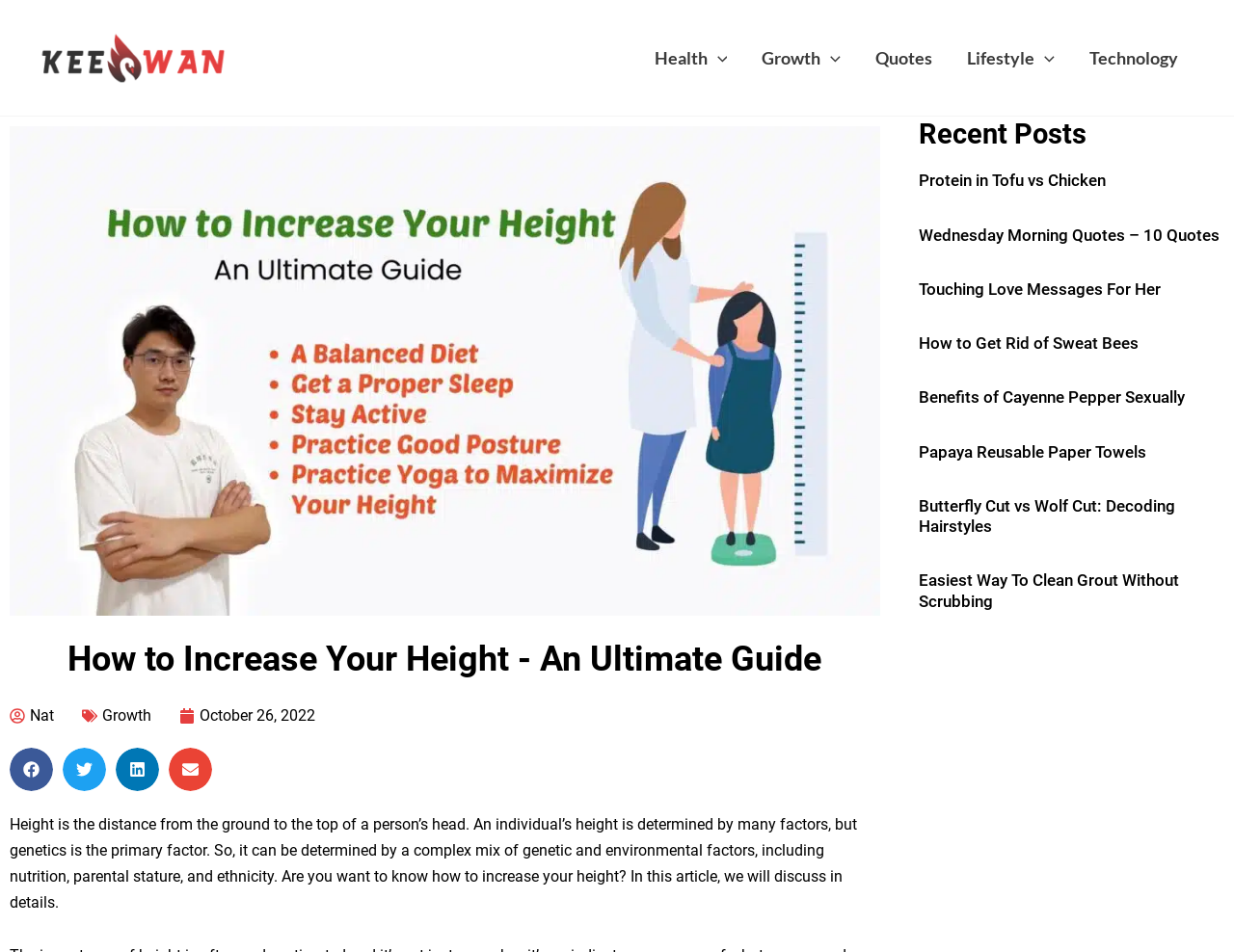Indicate the bounding box coordinates of the element that needs to be clicked to satisfy the following instruction: "Click the 'Health Menu Toggle' button". The coordinates should be four float numbers between 0 and 1, i.e., [left, top, right, bottom].

[0.516, 0.0, 0.603, 0.121]